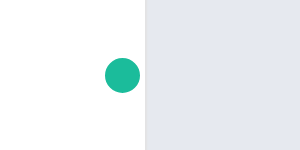Please give a short response to the question using one word or a phrase:
What is the background of the image?

Soft, light